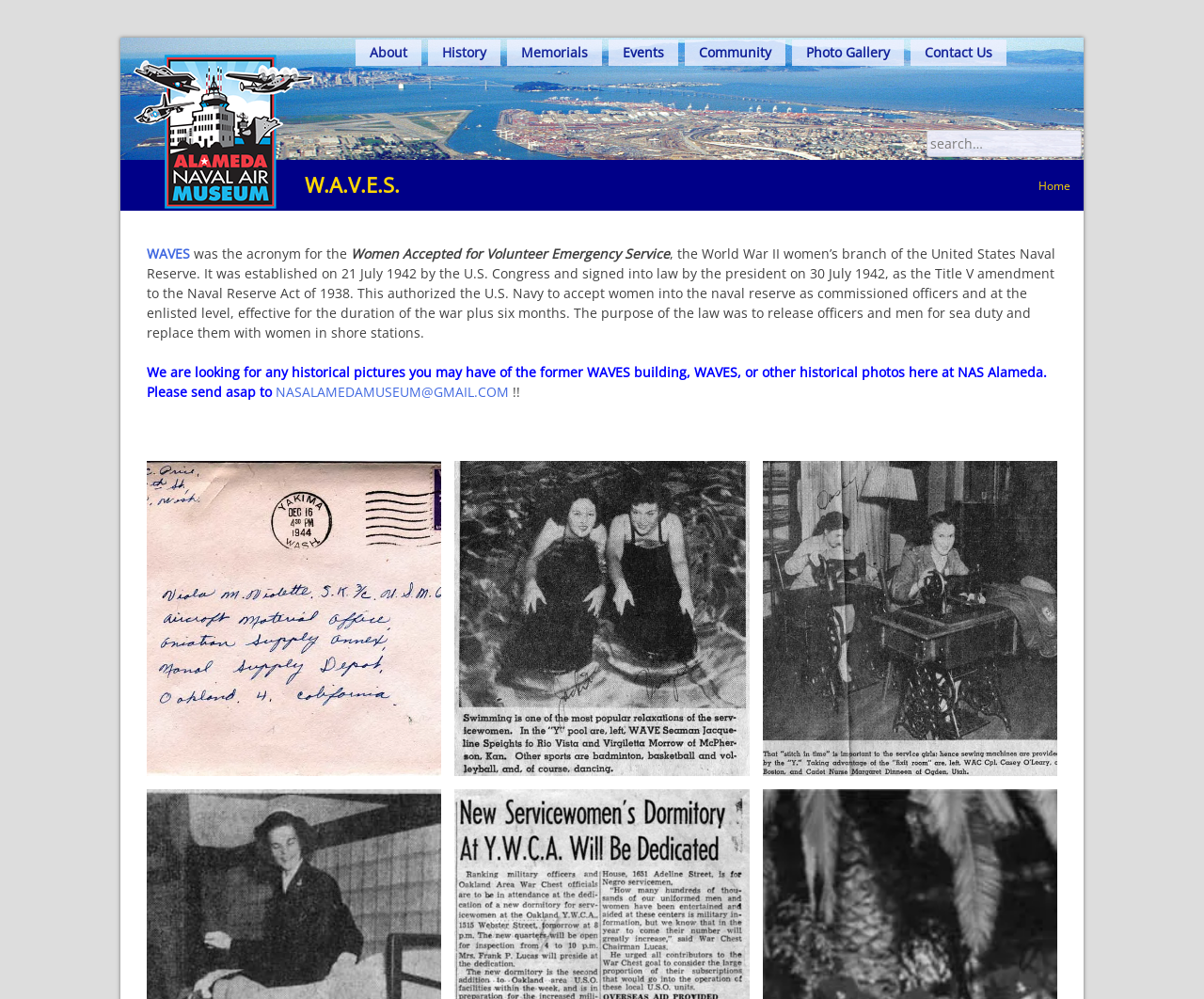Please give a short response to the question using one word or a phrase:
What is the purpose of the WAVES?

Release officers and men for sea duty